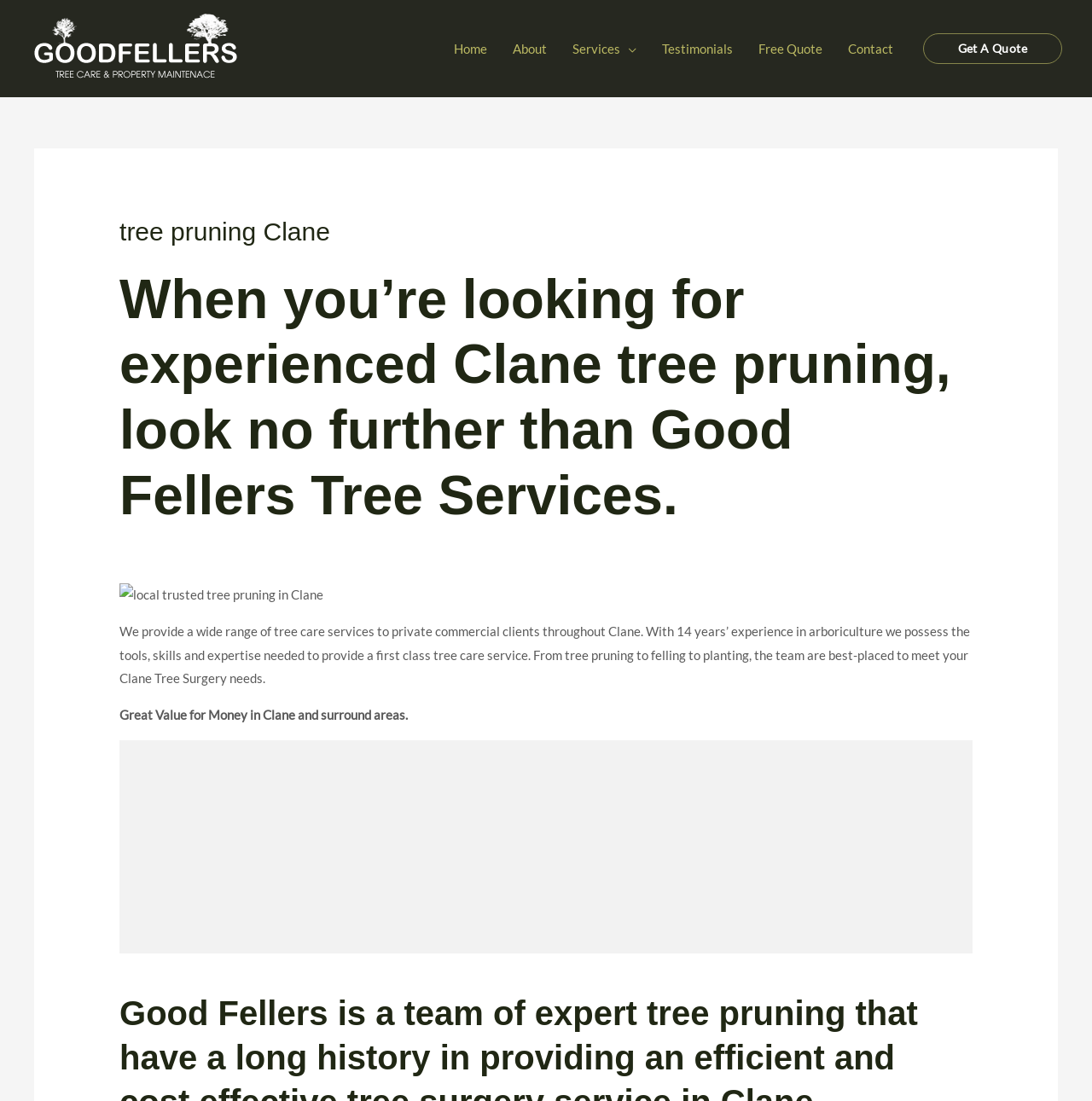Please provide the bounding box coordinates in the format (top-left x, top-left y, bottom-right x, bottom-right y). Remember, all values are floating point numbers between 0 and 1. What is the bounding box coordinate of the region described as: Get A Quote

[0.845, 0.03, 0.973, 0.058]